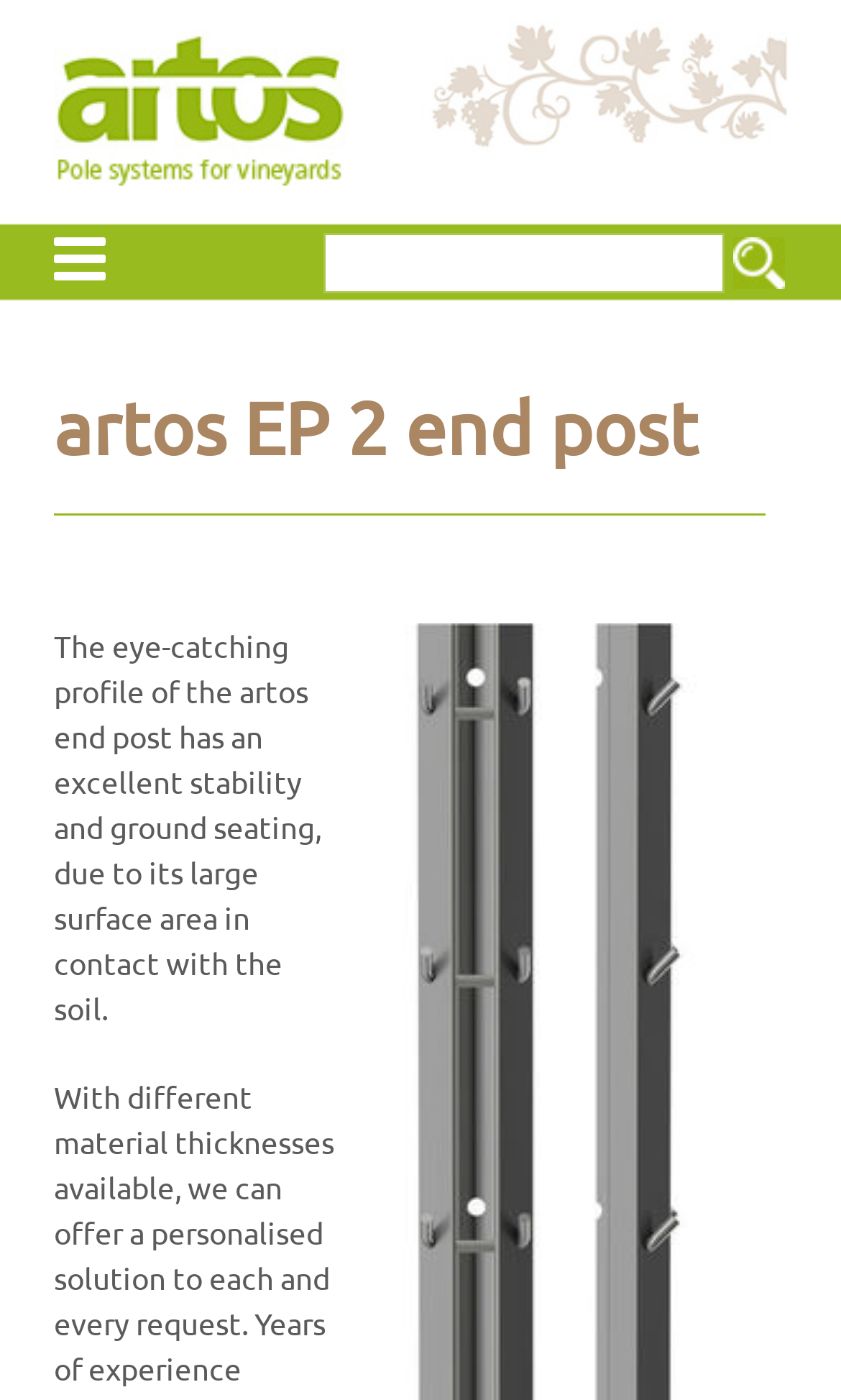From the element description: "name="keywords"", extract the bounding box coordinates of the UI element. The coordinates should be expressed as four float numbers between 0 and 1, in the order [left, top, right, bottom].

[0.385, 0.167, 0.862, 0.21]